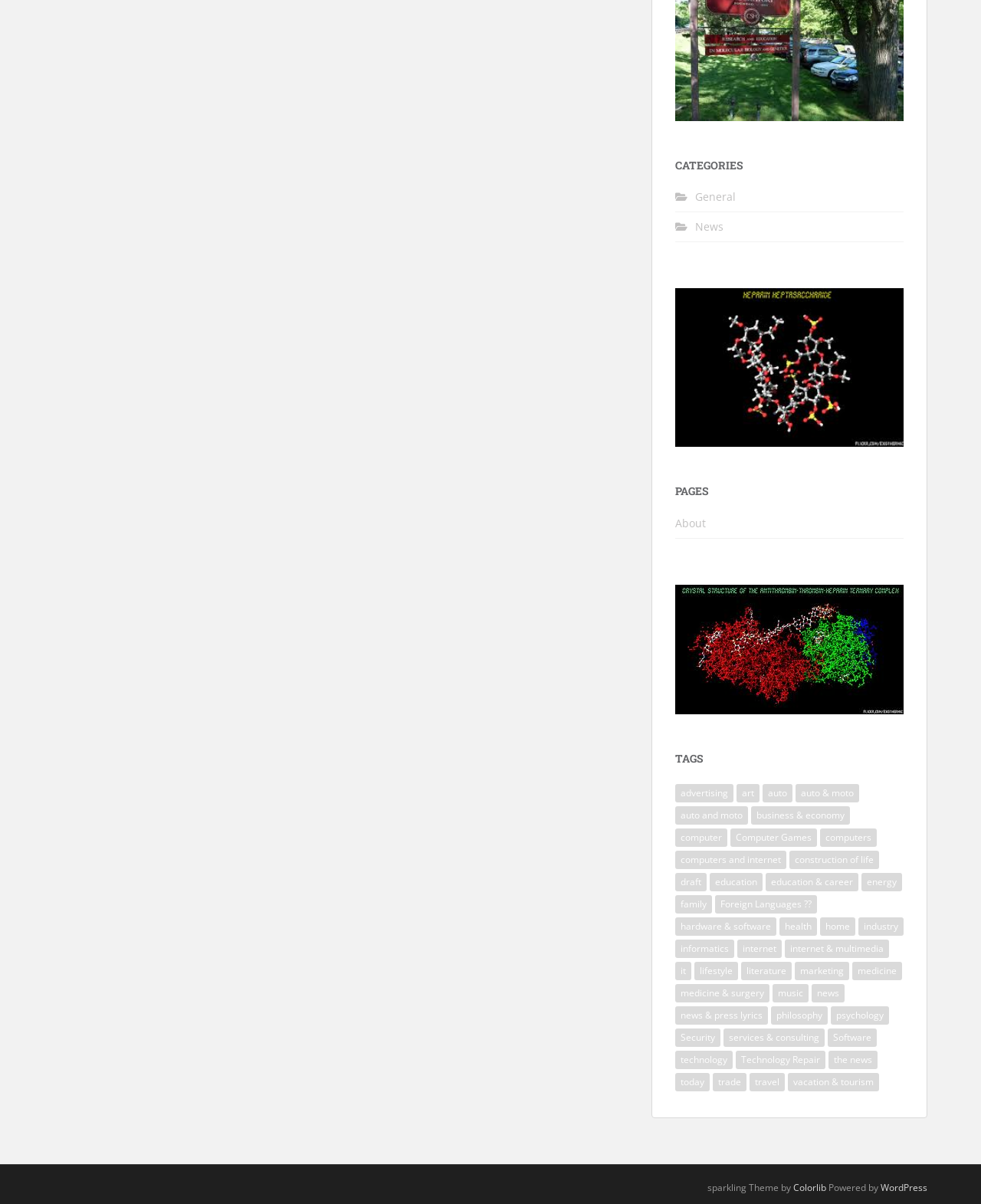What is the theme of this webpage?
Provide a detailed answer to the question using information from the image.

At the bottom of the webpage, I found a static text 'sparkling Theme by' followed by a link 'Colorlib'. This indicates that the theme of this webpage is 'Sparkling Theme'.